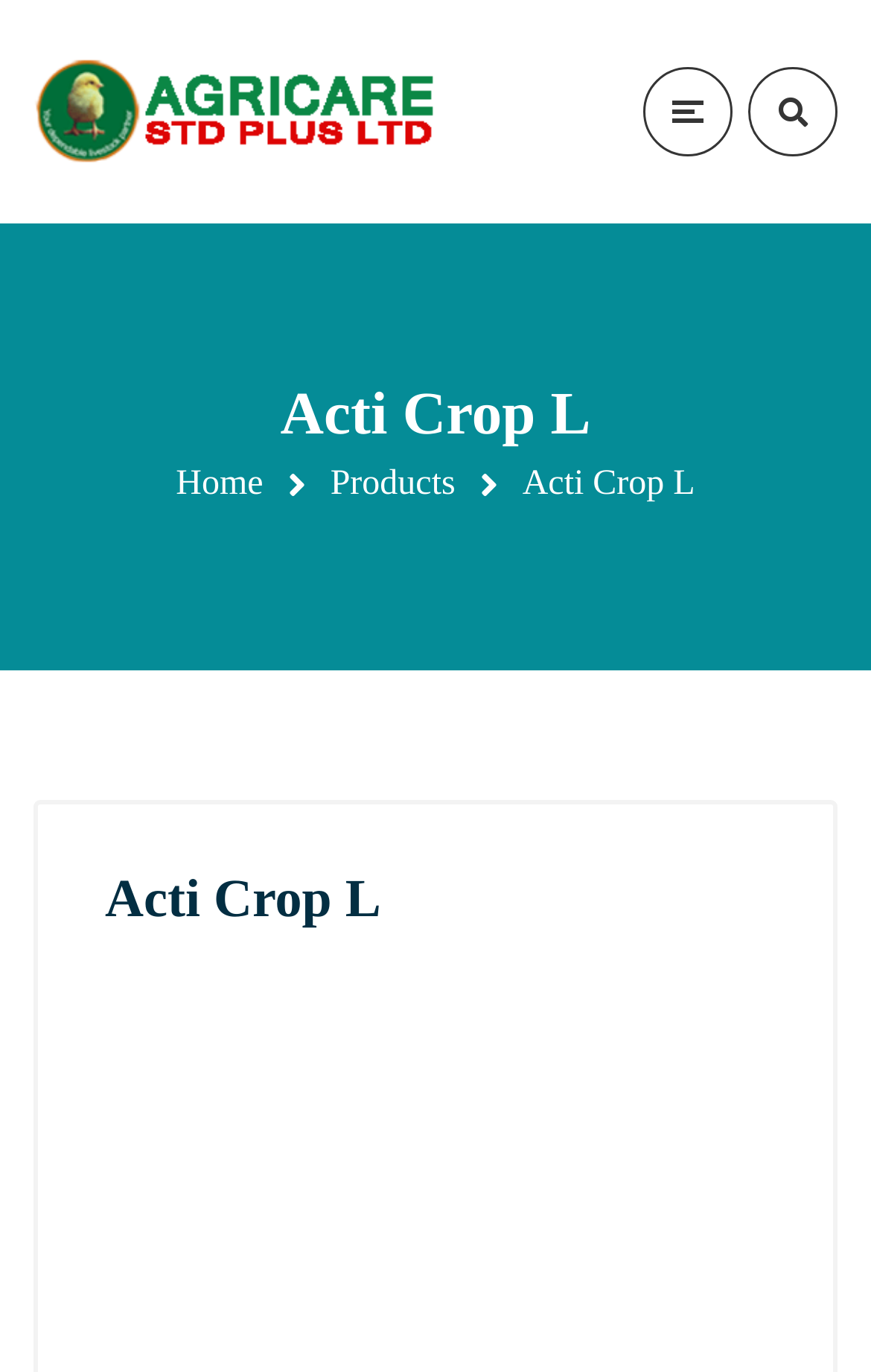Determine the bounding box for the described HTML element: "Home". Ensure the coordinates are four float numbers between 0 and 1 in the format [left, top, right, bottom].

[0.202, 0.339, 0.302, 0.367]